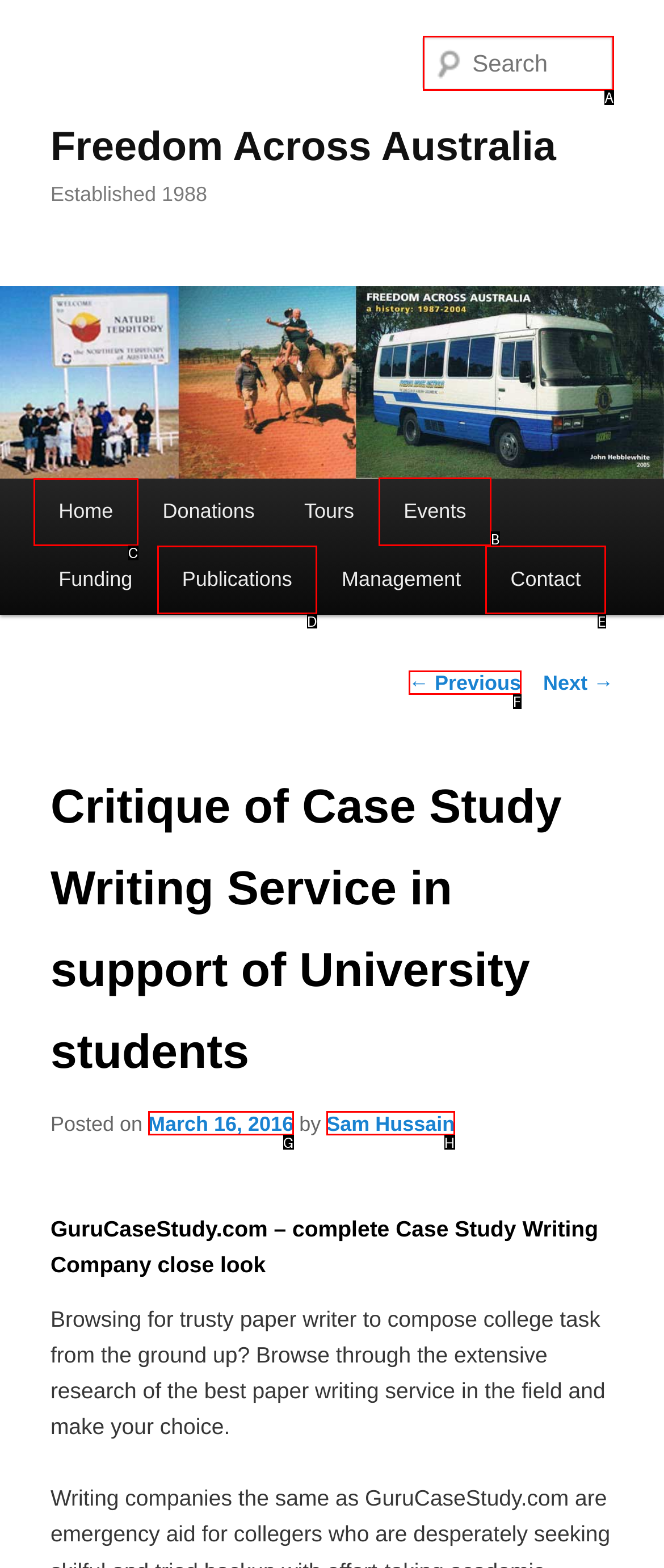Which option should be clicked to execute the following task: Go to home page? Respond with the letter of the selected option.

C